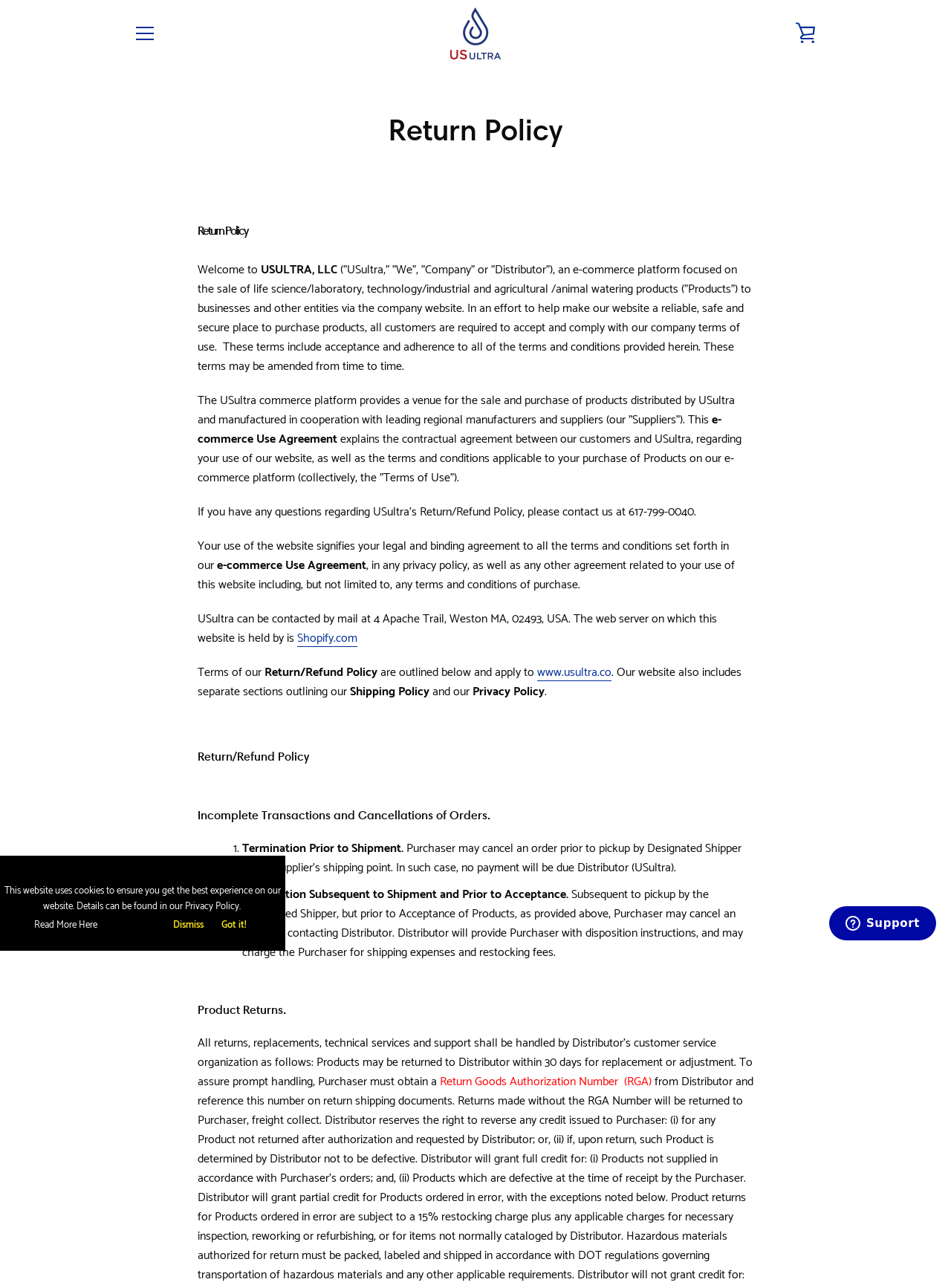Using the provided element description: ".site-header__logo-image { height: 70px; }", determine the bounding box coordinates of the corresponding UI element in the screenshot.

[0.473, 0.006, 0.527, 0.046]